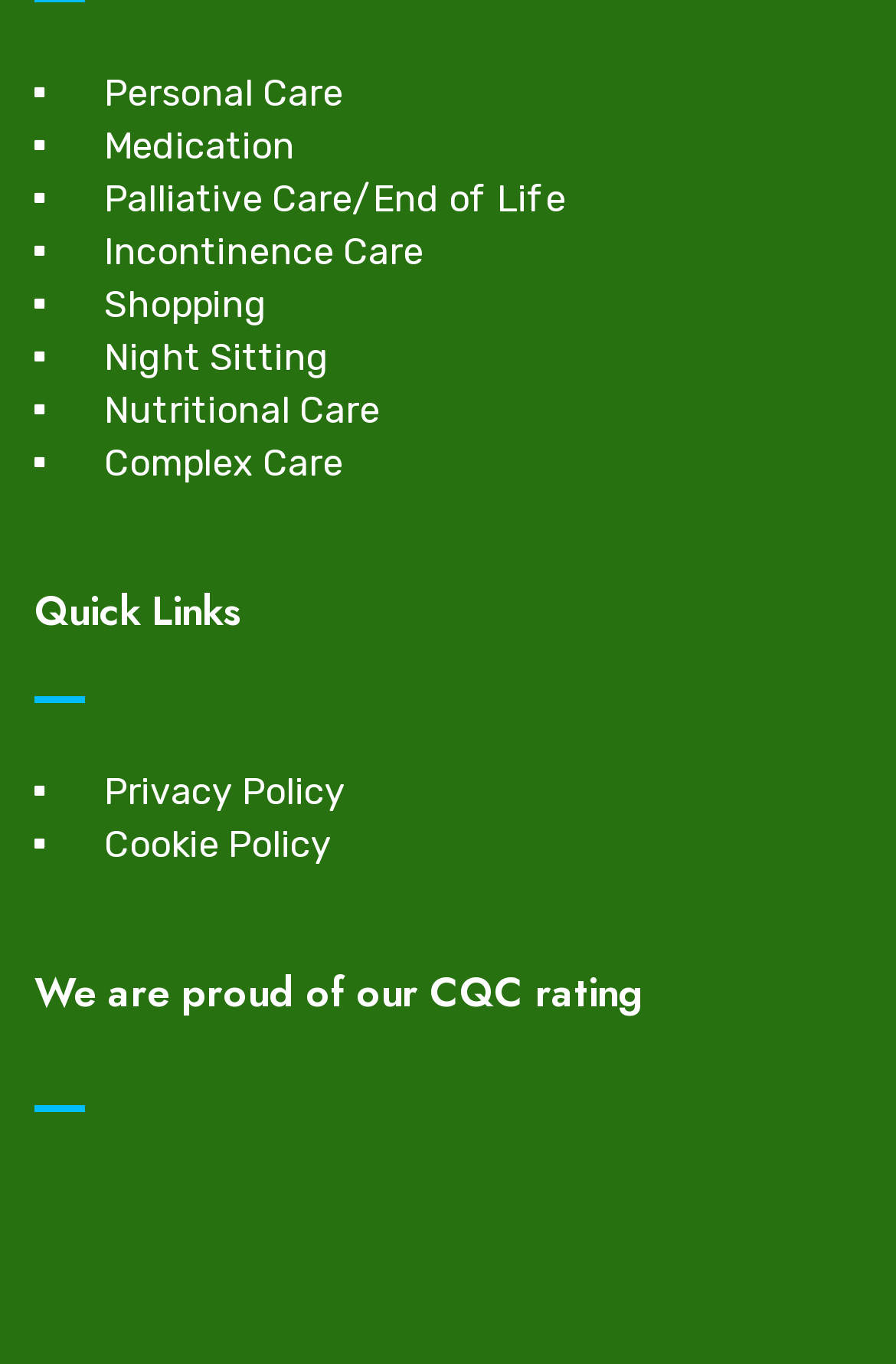Please locate the bounding box coordinates of the region I need to click to follow this instruction: "View Quick Links".

[0.038, 0.431, 0.962, 0.466]